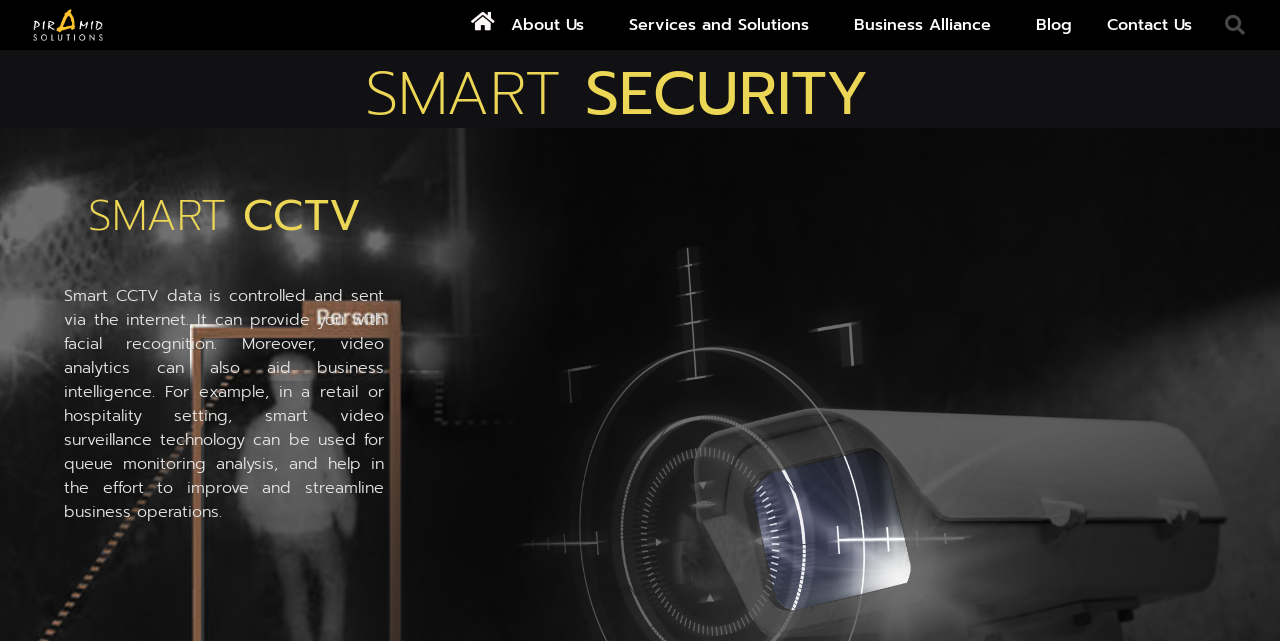Using details from the image, please answer the following question comprehensively:
What is the position of the 'Blog' link?

By comparing the bounding box coordinates of the link elements, I determined that the 'Blog' link is the fourth link from the left, with a y-coordinate range of [0.009, 0.069].